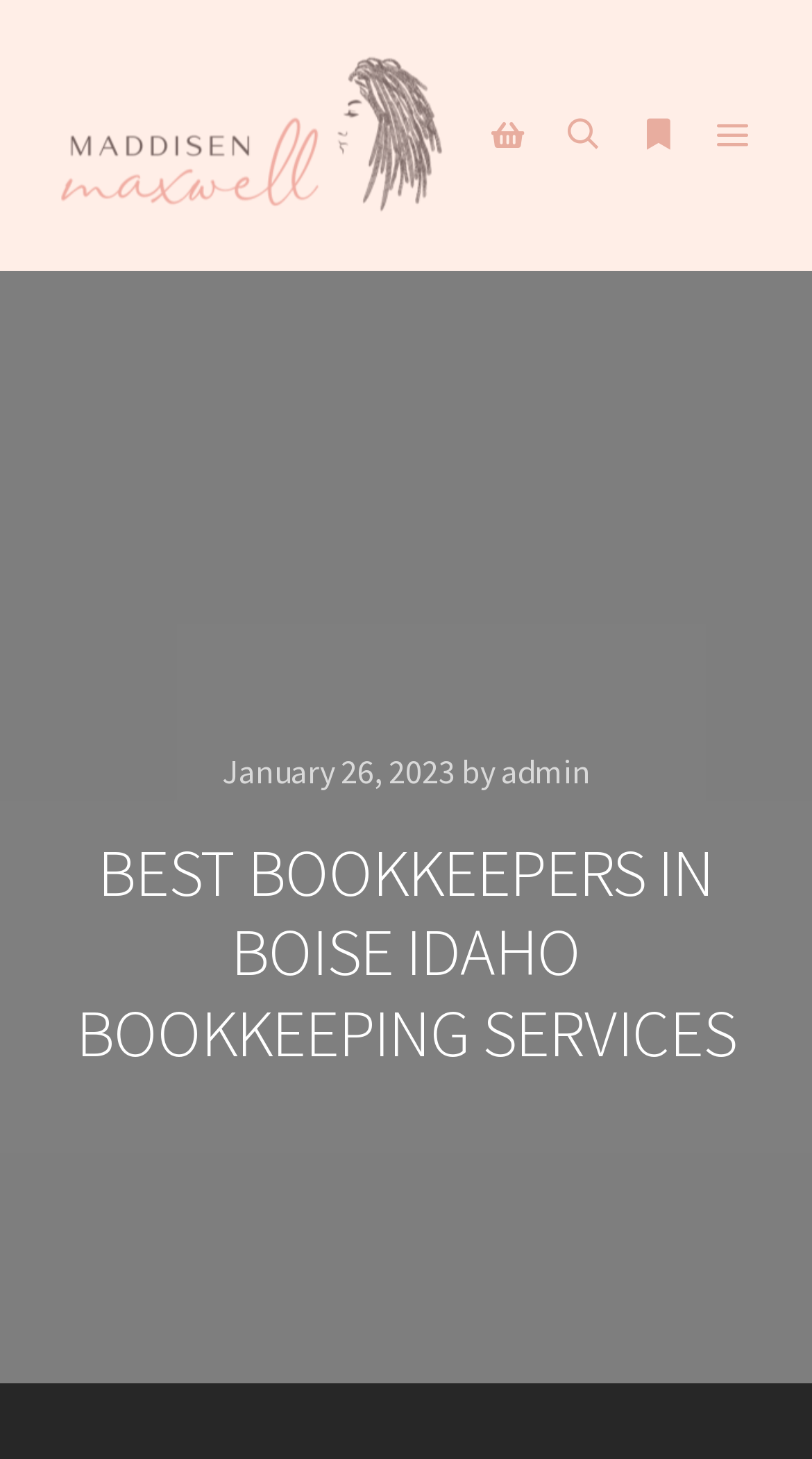Explain the contents of the webpage comprehensively.

The webpage appears to be a professional services page, specifically for a bookkeeping company called Maddisen Maxwell, located in Boise, Idaho. 

At the top left of the page, there is a link and an image, both labeled "Maddisen Maxwell", which likely serve as a logo or branding element. 

To the right of the logo, there are four buttons in a row, each with a distinct icon: a shopping cart, a magnifying glass, an information symbol, and a menu icon. These buttons are likely part of the page's navigation or utility menu.

Below the navigation buttons, there is a timestamp indicating the date "January 26, 2023", followed by the text "by" and a link to "admin", which may indicate the author or administrator of the page.

The main content of the page is headed by a large heading that reads "BEST BOOKKEEPERS IN BOISE IDAHO BOOKKEEPING SERVICES", which spans almost the entire width of the page.